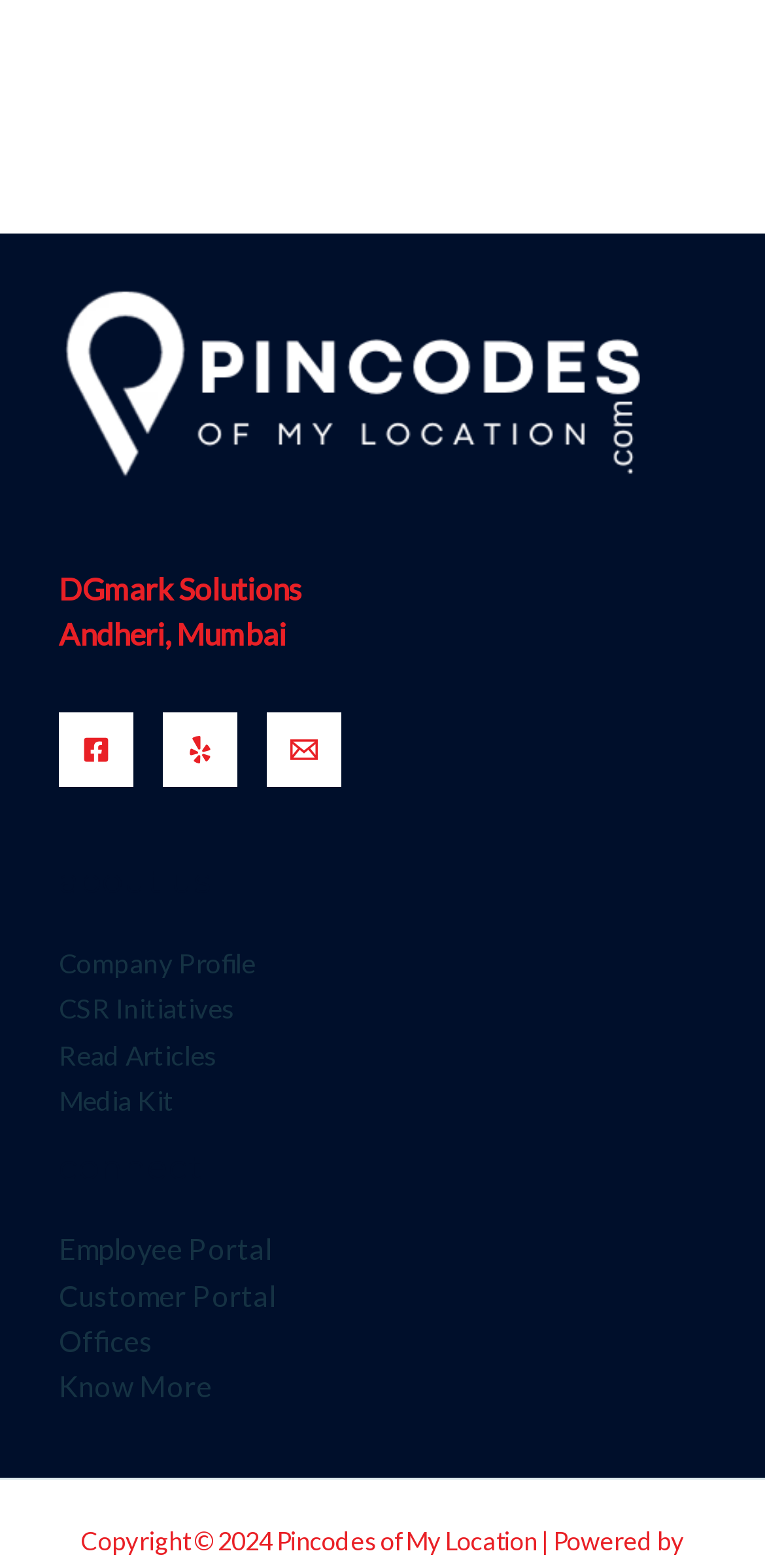Locate the bounding box coordinates of the clickable part needed for the task: "View company profile".

[0.077, 0.603, 0.333, 0.625]